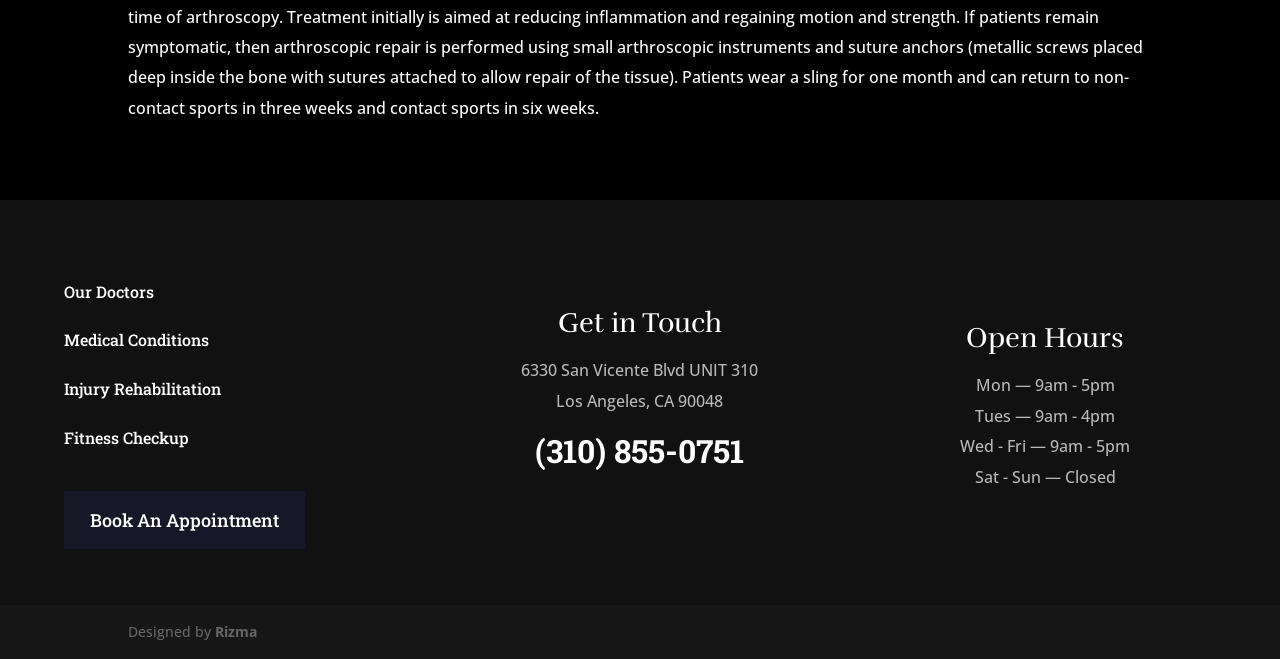Please find the bounding box for the UI element described by: "Book An Appointment".

[0.05, 0.745, 0.238, 0.834]